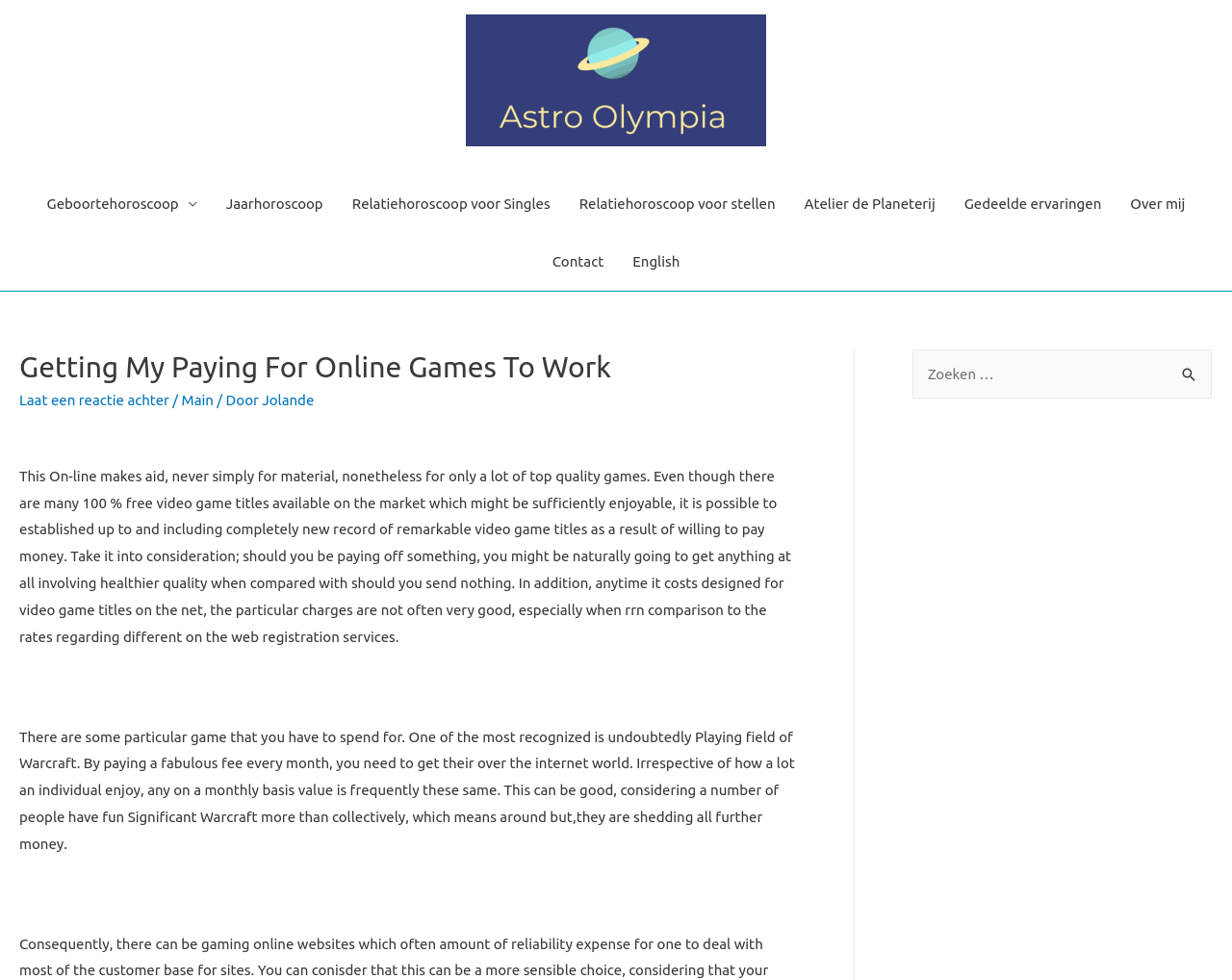What language option is available?
Look at the image and respond with a one-word or short phrase answer.

English